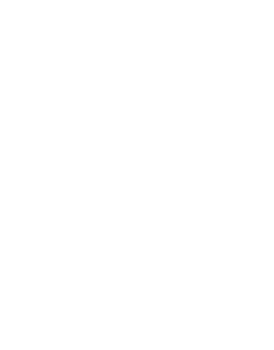What aspect of the team is highlighted in the testimonial?
Can you offer a detailed and complete answer to this question?

The accompanying text gives voice to the client's appreciation, highlighting the knowledge, professionalism, and responsiveness of the team, which suggests that these aspects of the team's service are particularly noteworthy and valued by the client.